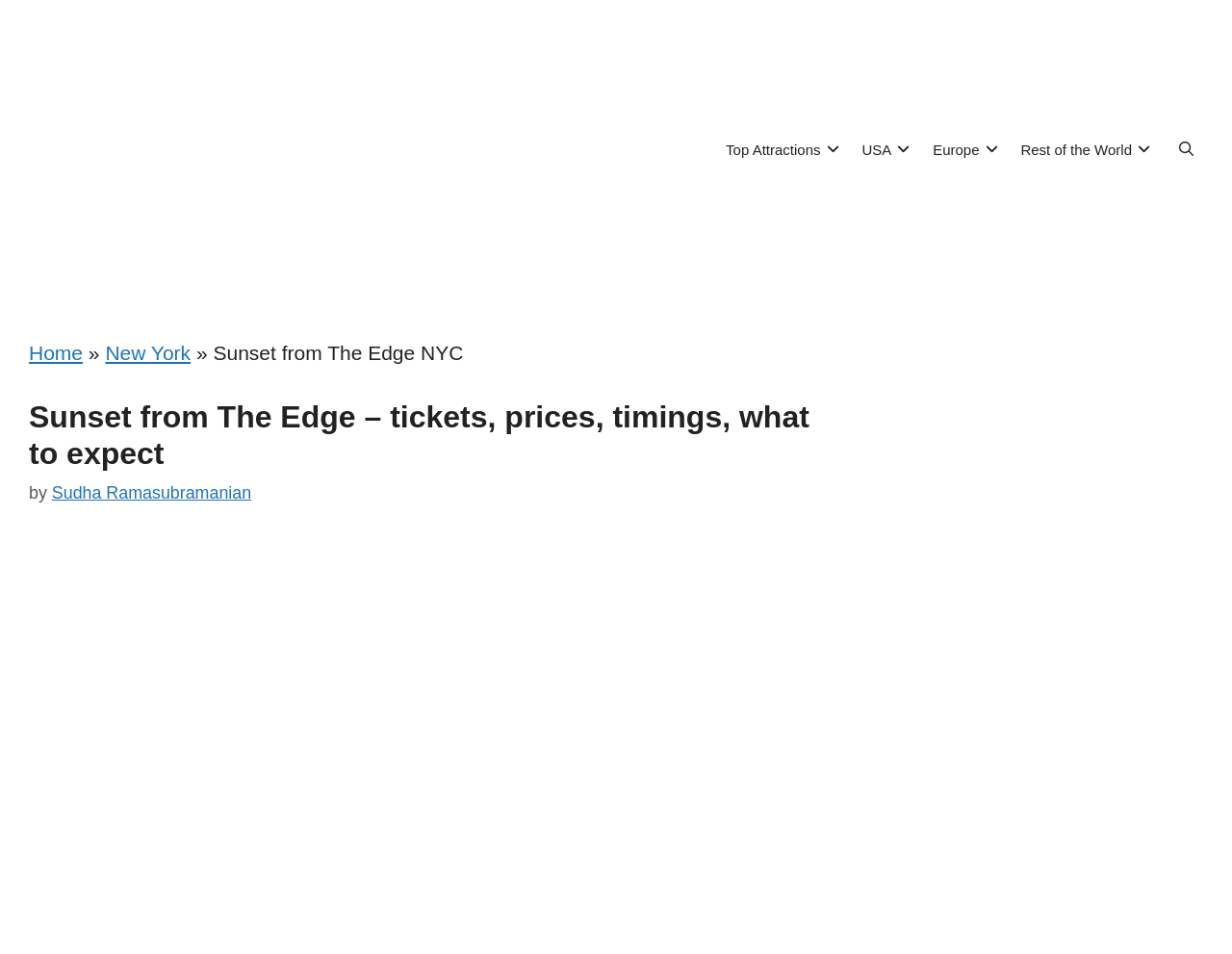Answer the question in a single word or phrase:
What is the purpose of the button in the navigation menu?

Open search